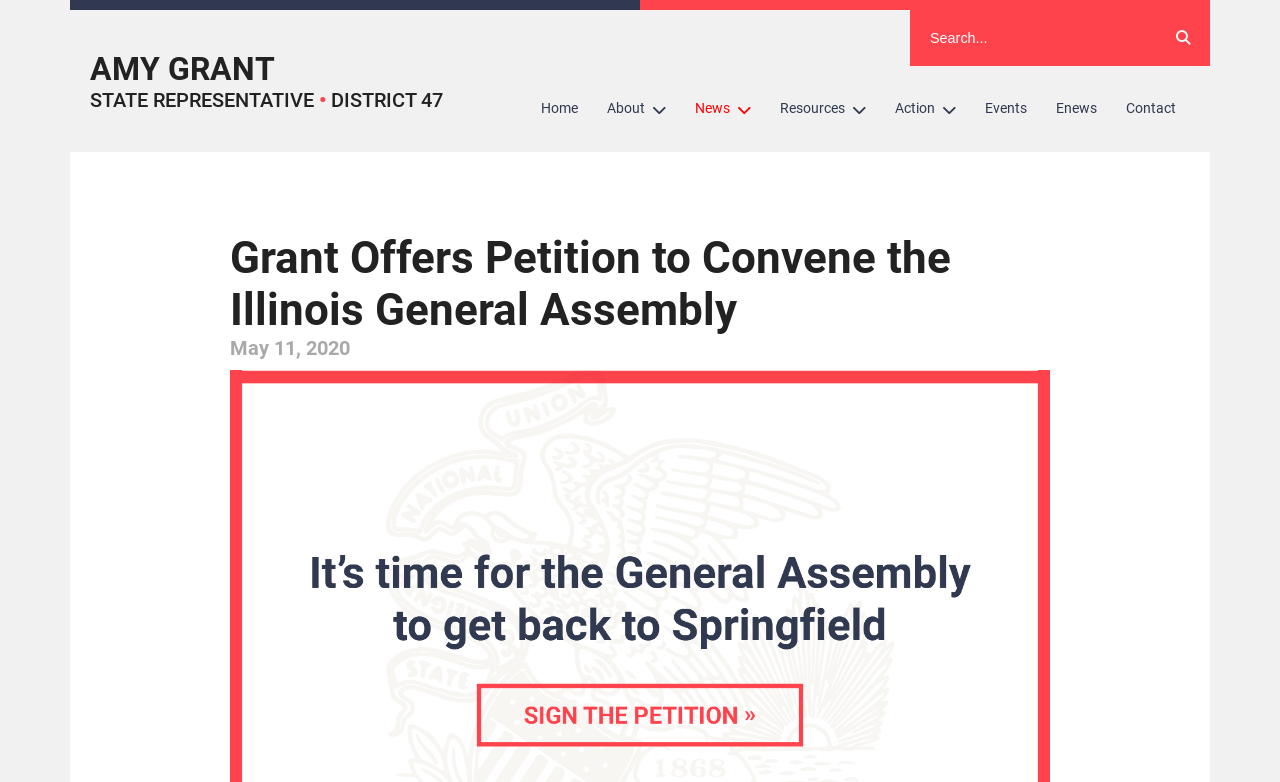Give a detailed account of the webpage.

The webpage is about Amy Grant, a State Representative for District 47. At the top left, there is a link to her name, "AMY GRANT STATE REPRESENTATIVE • DISTRICT 47". Next to it, on the top right, there is a search bar with a placeholder text "Search..." and a magnifying glass icon button. 

Below the search bar, there is a navigation menu with seven links: "Home", "About", "News", "Resources", "Action", "Events", and "Enews", which are evenly spaced and aligned horizontally. The "Contact" link is placed at the far right end of the navigation menu.

The main content of the webpage is divided into two sections. The first section has a heading "Grant Offers Petition to Convene the Illinois General Assembly" and is placed at the top center of the page. The second section has a heading "May 11, 2020" and is placed below the first section. The content of these sections is not explicitly stated, but based on the meta description, it appears to be related to Speaker Madigan cancelling scheduled session days and the Illinois General Assembly.